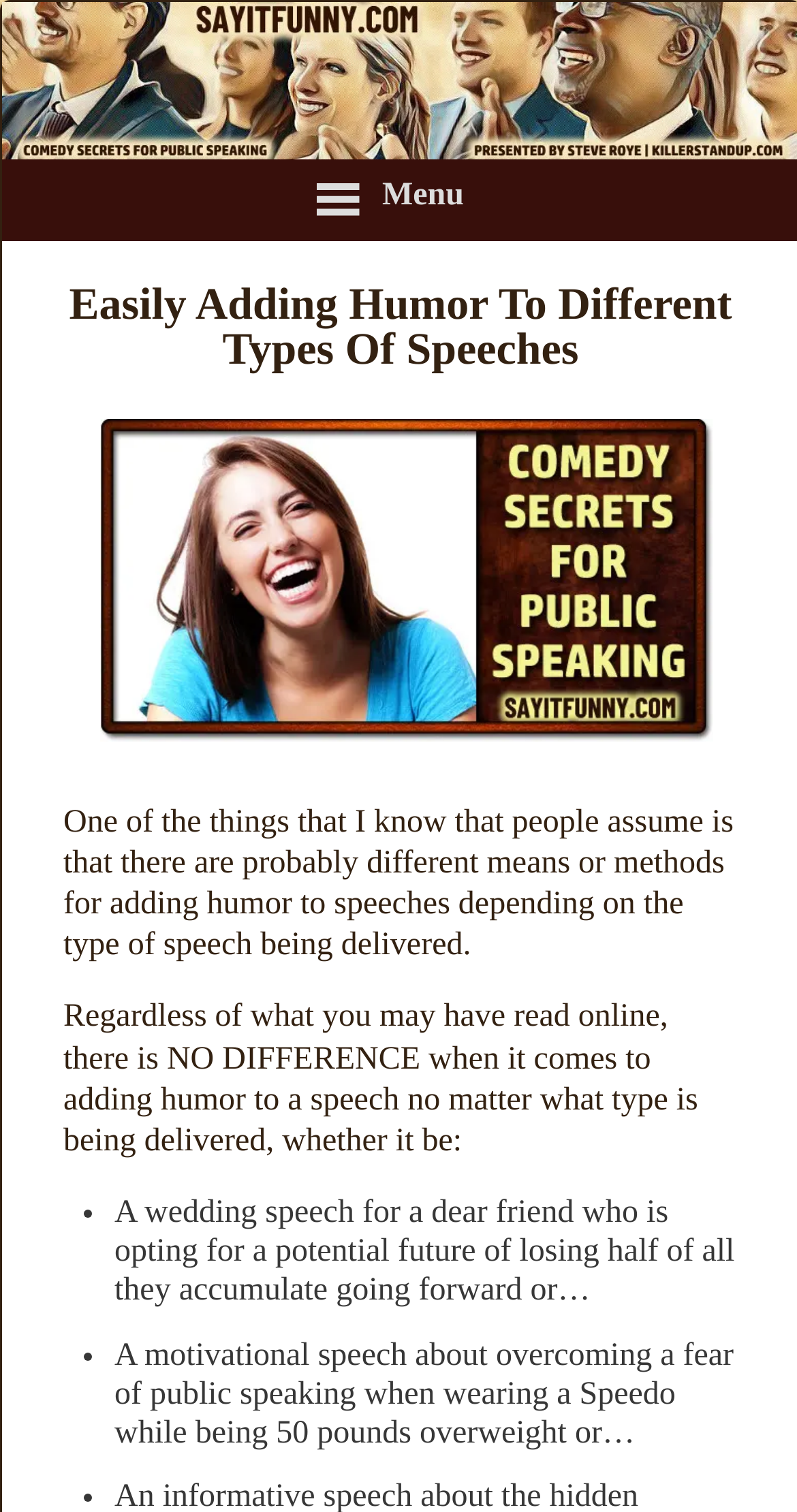Provide a single word or phrase answer to the question: 
How many list markers are present in the webpage?

2